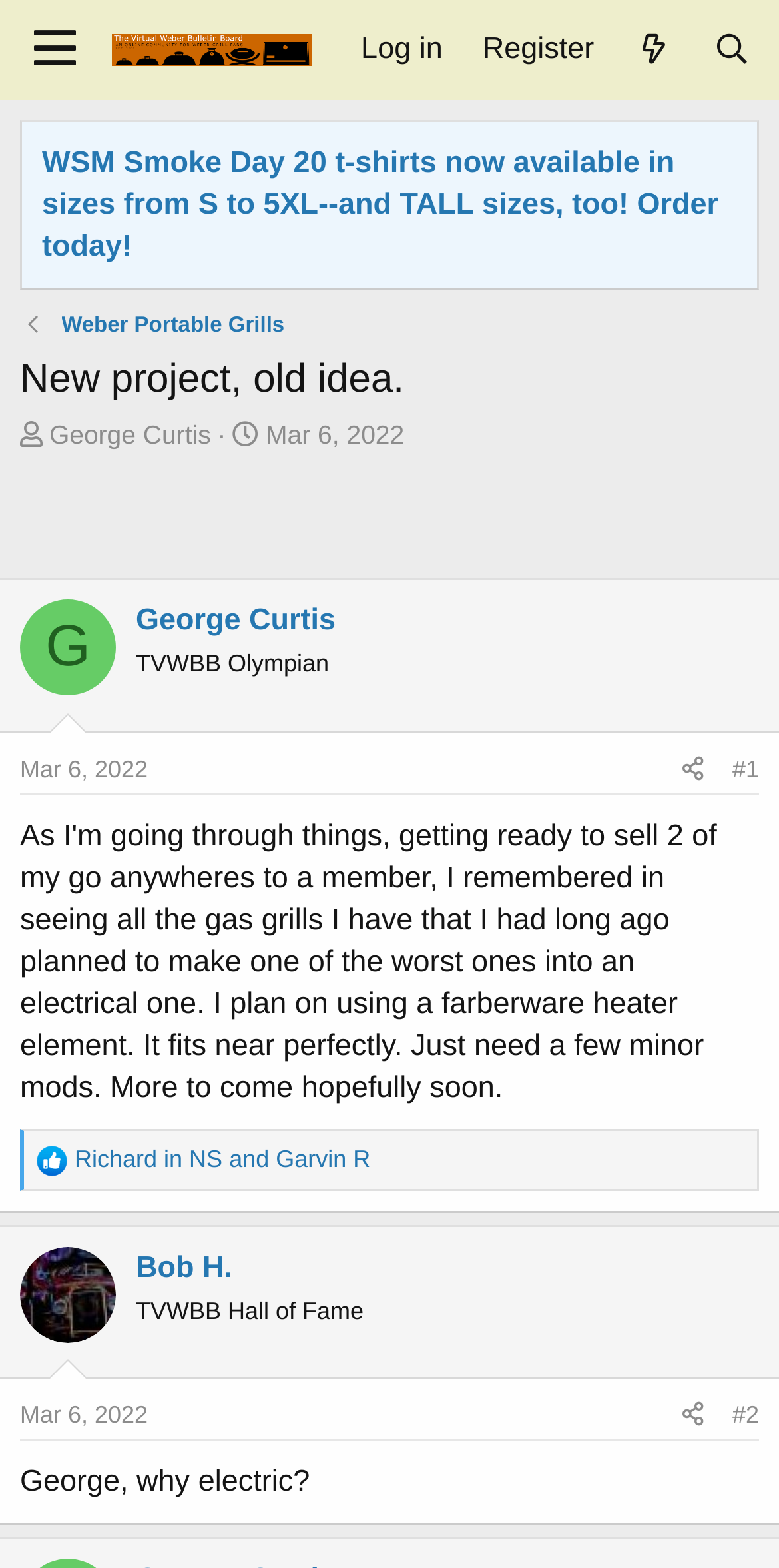Summarize the webpage with intricate details.

This webpage appears to be a forum discussion page, specifically a thread on "The Virtual Weber Bulletin Board". At the top, there is a menu button on the left and a series of links on the right, including "Log in", "Register", "What's new", and "Search". Below this, there is a prominent link advertising "WSM Smoke Day 20 t-shirts" and another link to "Weber Portable Grills".

The main content of the page is divided into several sections, each containing a discussion thread. The first section has a heading "New project, old idea." and is started by "George Curtis" on "Mar 6, 2022". Below this, there is a brief article or post by George Curtis, followed by a series of reactions and comments from other users, including "Richard in NS" and "Garvin R".

The second section is a response to the initial post, started by "Bob H." on the same date. This section also includes a heading and an article or post by Bob H., followed by reactions and comments from other users.

Throughout the page, there are various images, including profile pictures of users and icons for "Like" and "Share" reactions. The layout is organized, with clear headings and concise text, making it easy to follow the discussion threads.